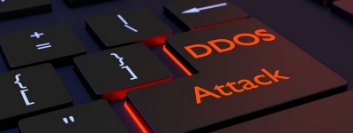Using the image as a reference, answer the following question in as much detail as possible:
What is the purpose of highlighting 'DDOS Attack' on the key?

The focus on the term 'DDOS Attack' on the key serves as a reminder of the potential vulnerabilities organizations face in today's digital environment, emphasizing the seriousness of Distributed Denial of Service attacks in the cybersecurity landscape.